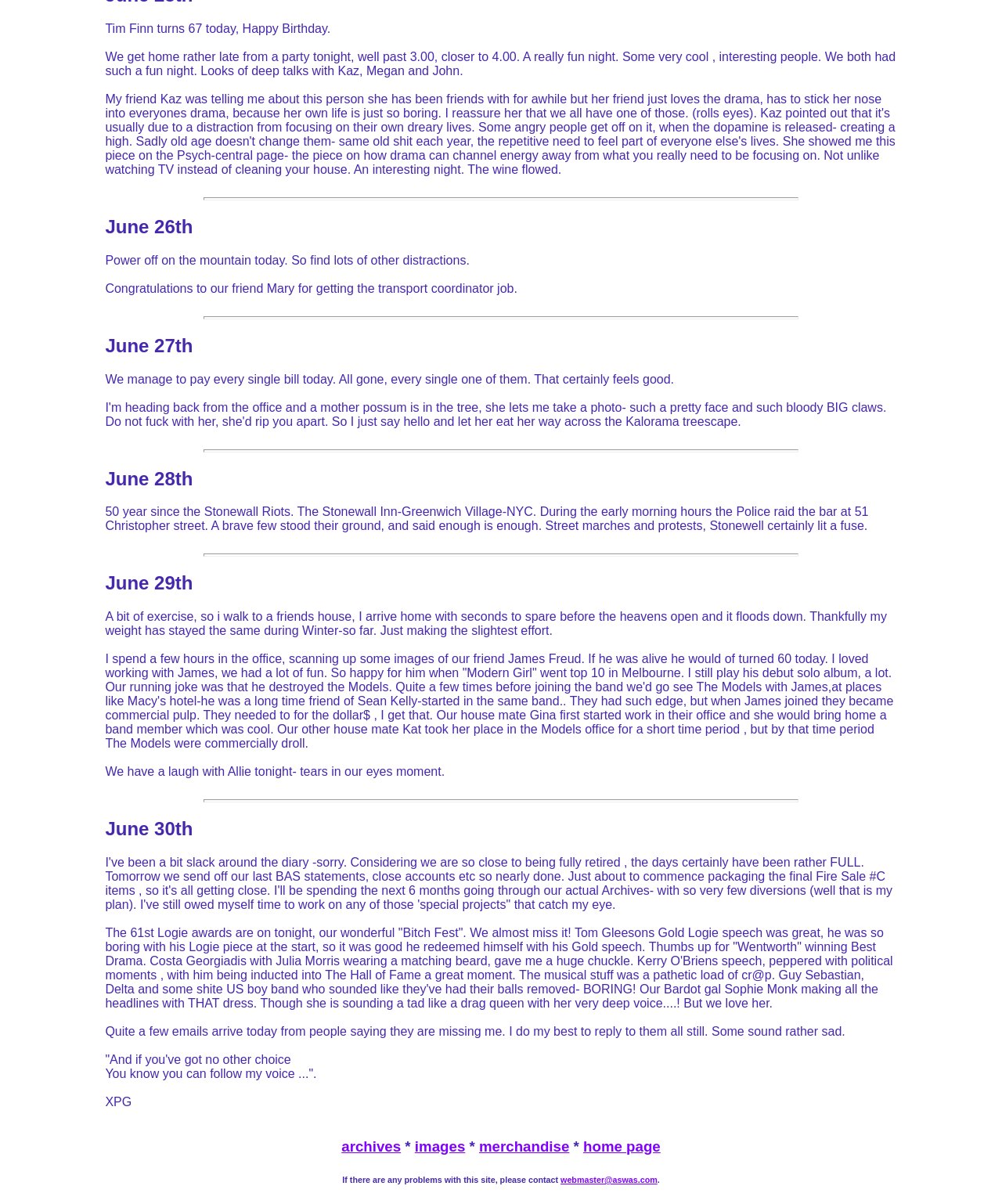How many days are described in the diary?
Using the information from the image, answer the question thoroughly.

The webpage has headings for June 26th, 27th, 28th, 29th, and 30th, which suggests that the diary describes 5 days.